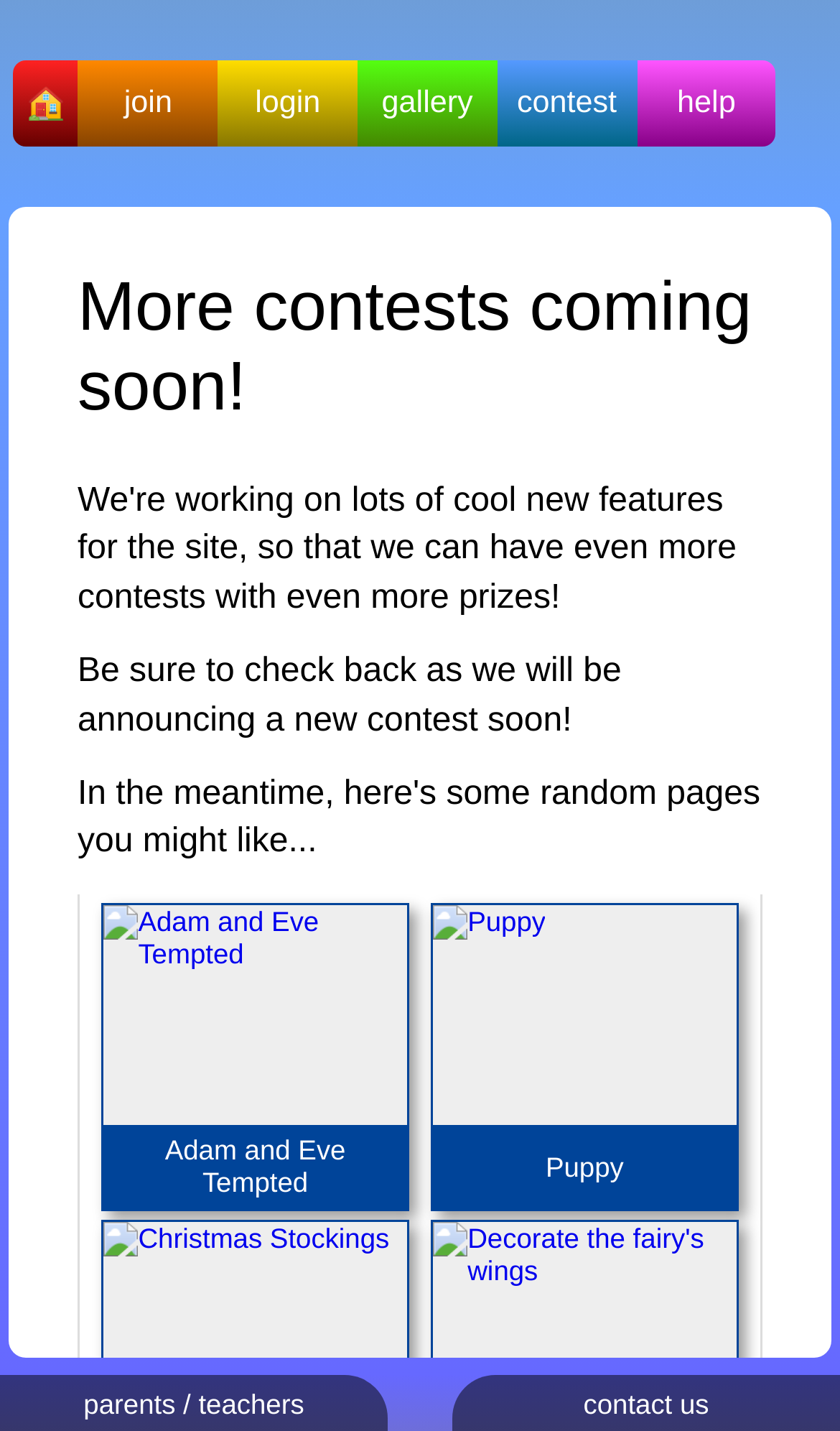Please mark the bounding box coordinates of the area that should be clicked to carry out the instruction: "go to home page".

[0.016, 0.042, 0.093, 0.102]